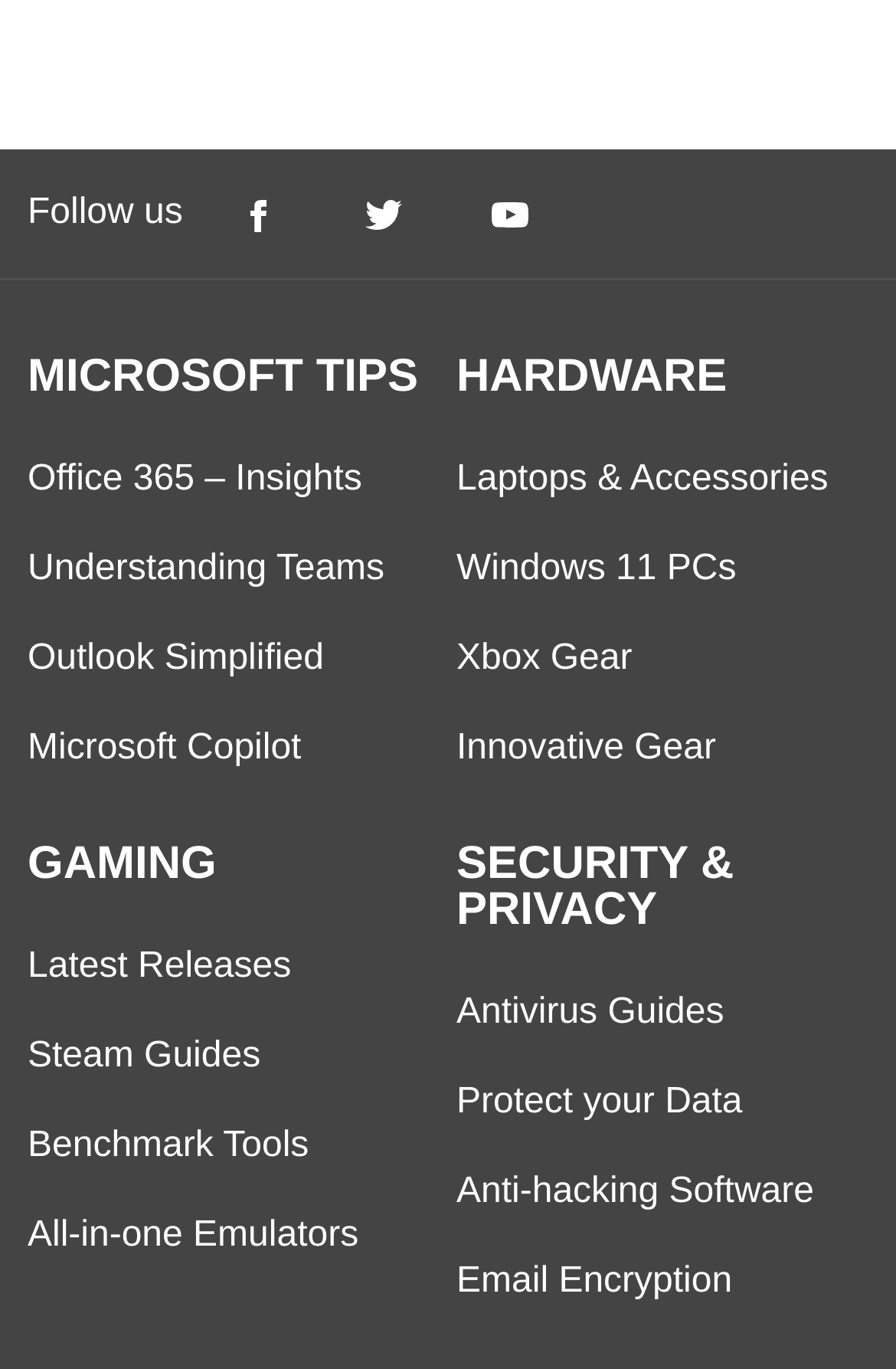Locate the bounding box coordinates of the area where you should click to accomplish the instruction: "Visit the Shop".

None